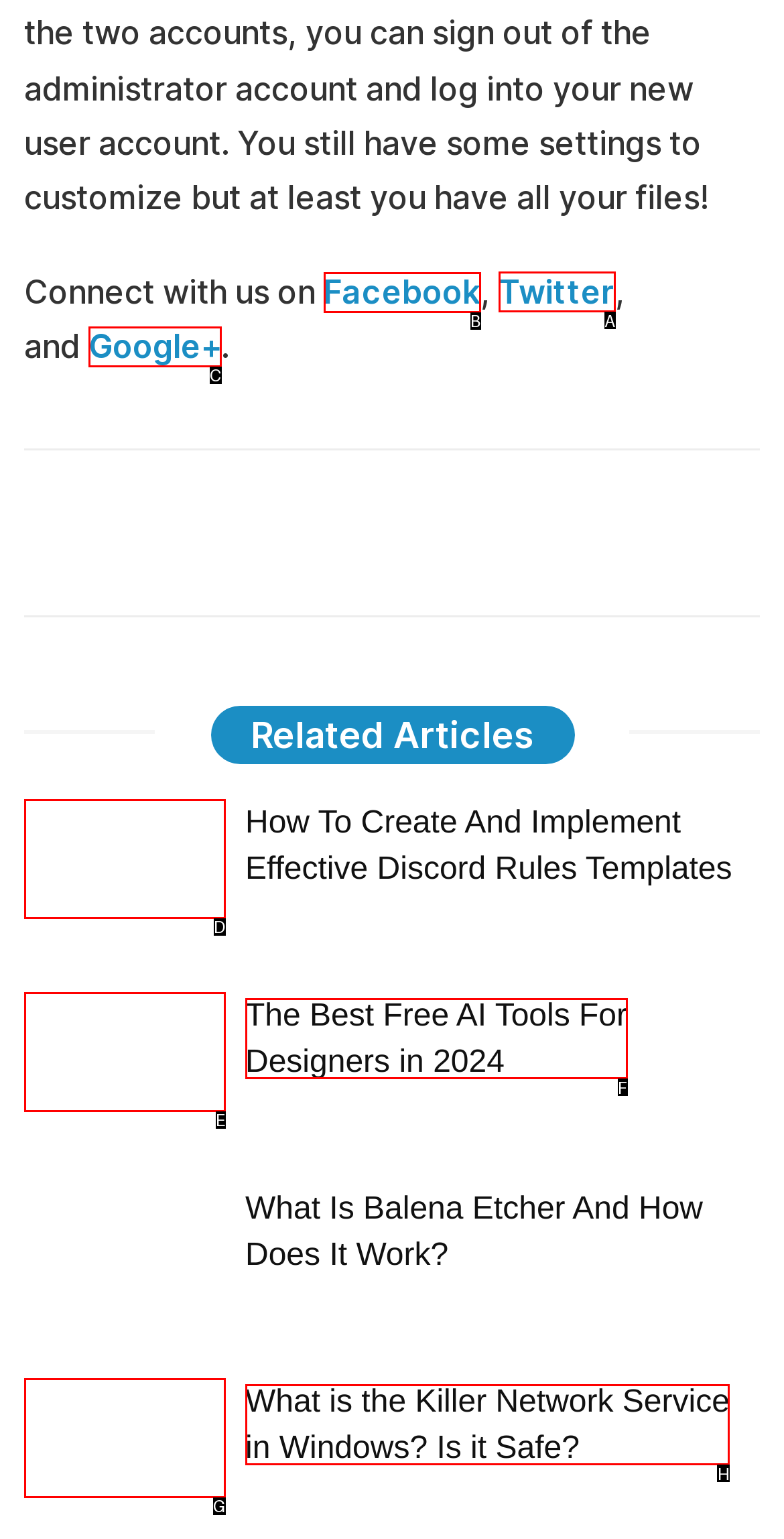Find the option you need to click to complete the following instruction: Connect with us on Facebook
Answer with the corresponding letter from the choices given directly.

B